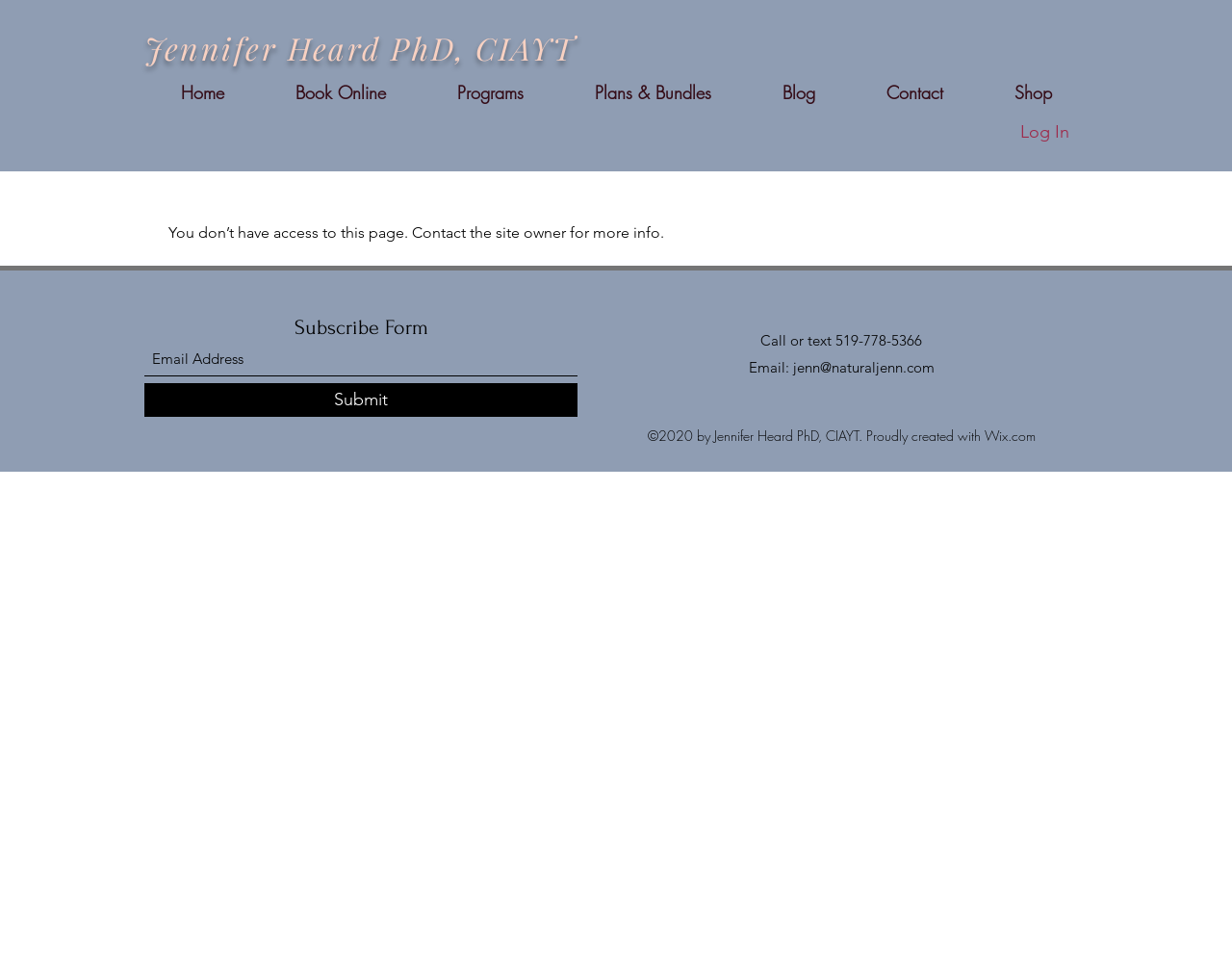Locate the bounding box coordinates of the item that should be clicked to fulfill the instruction: "Click on the 'WRITE FOR US' link".

None